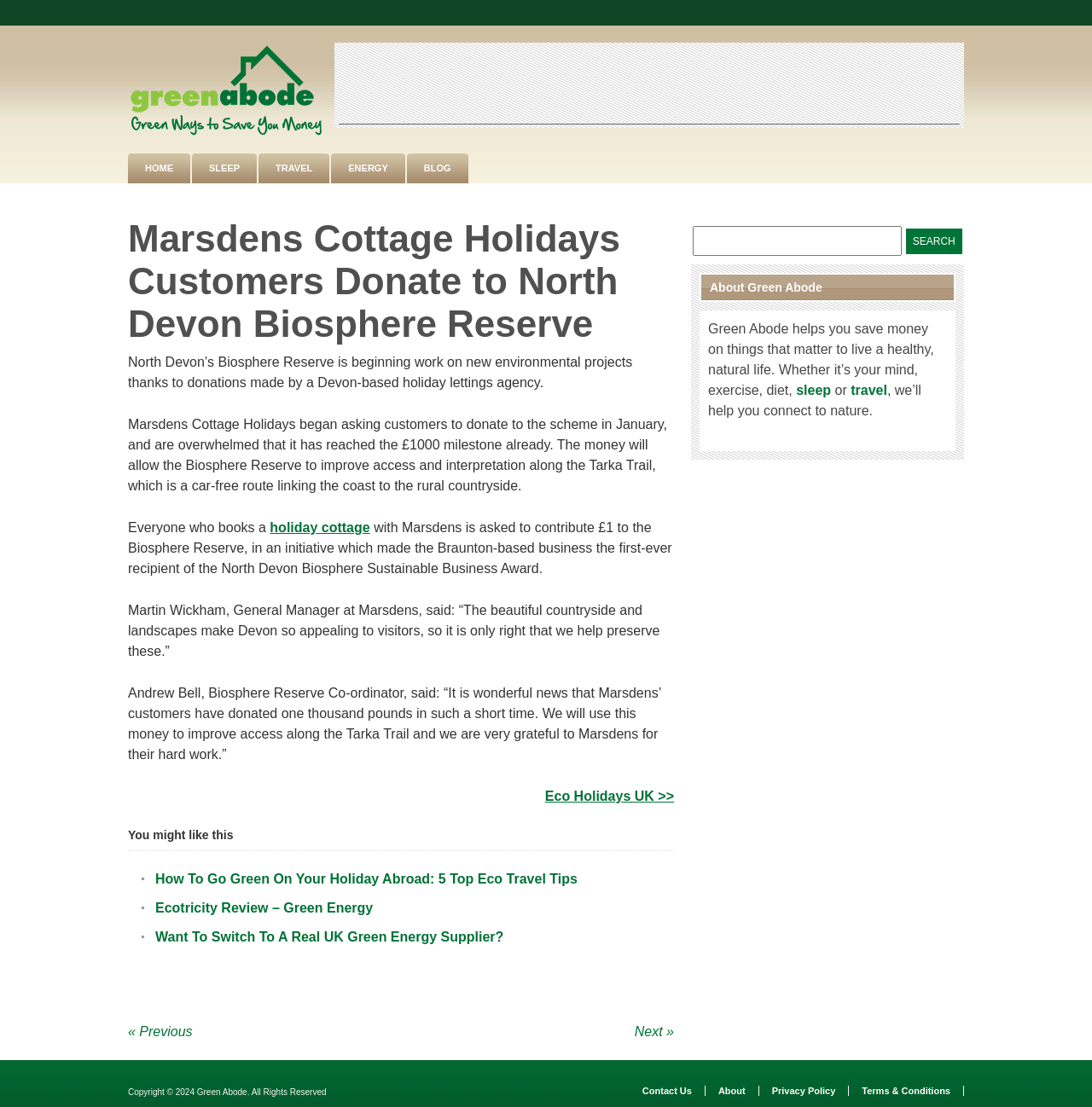Determine the bounding box coordinates for the area you should click to complete the following instruction: "Search for something".

[0.829, 0.206, 0.881, 0.23]